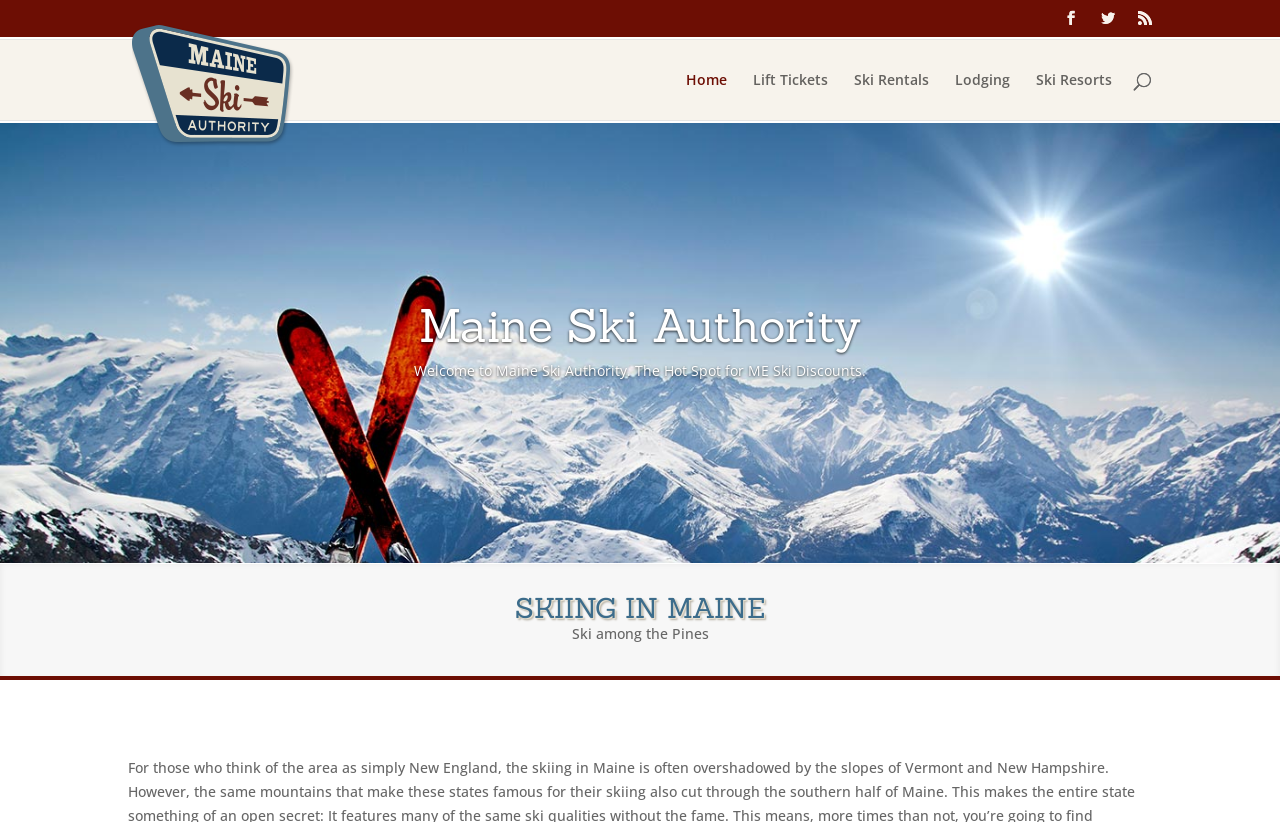Extract the top-level heading from the webpage and provide its text.

SKIING IN MAINE